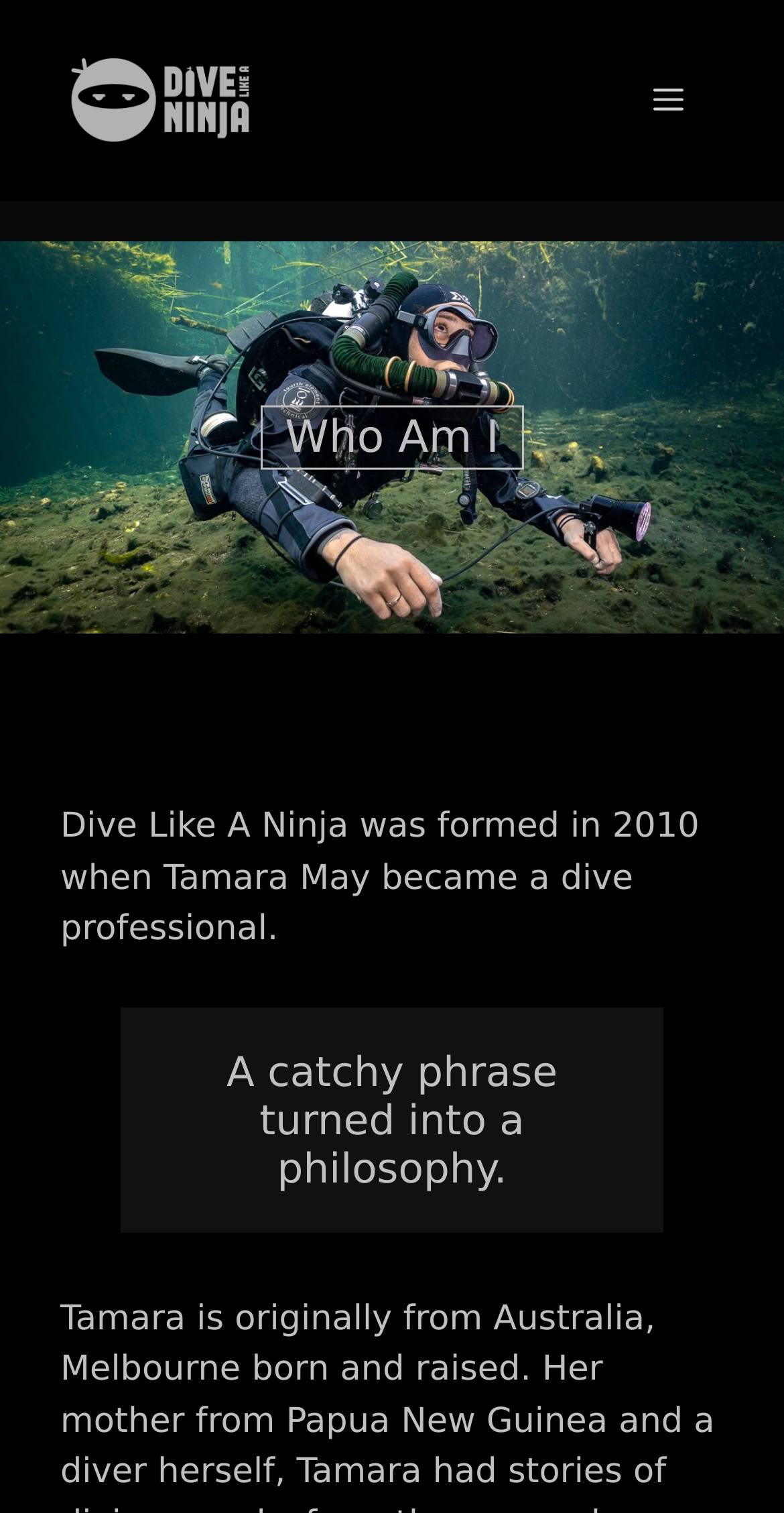Find the headline of the webpage and generate its text content.

Who Am I